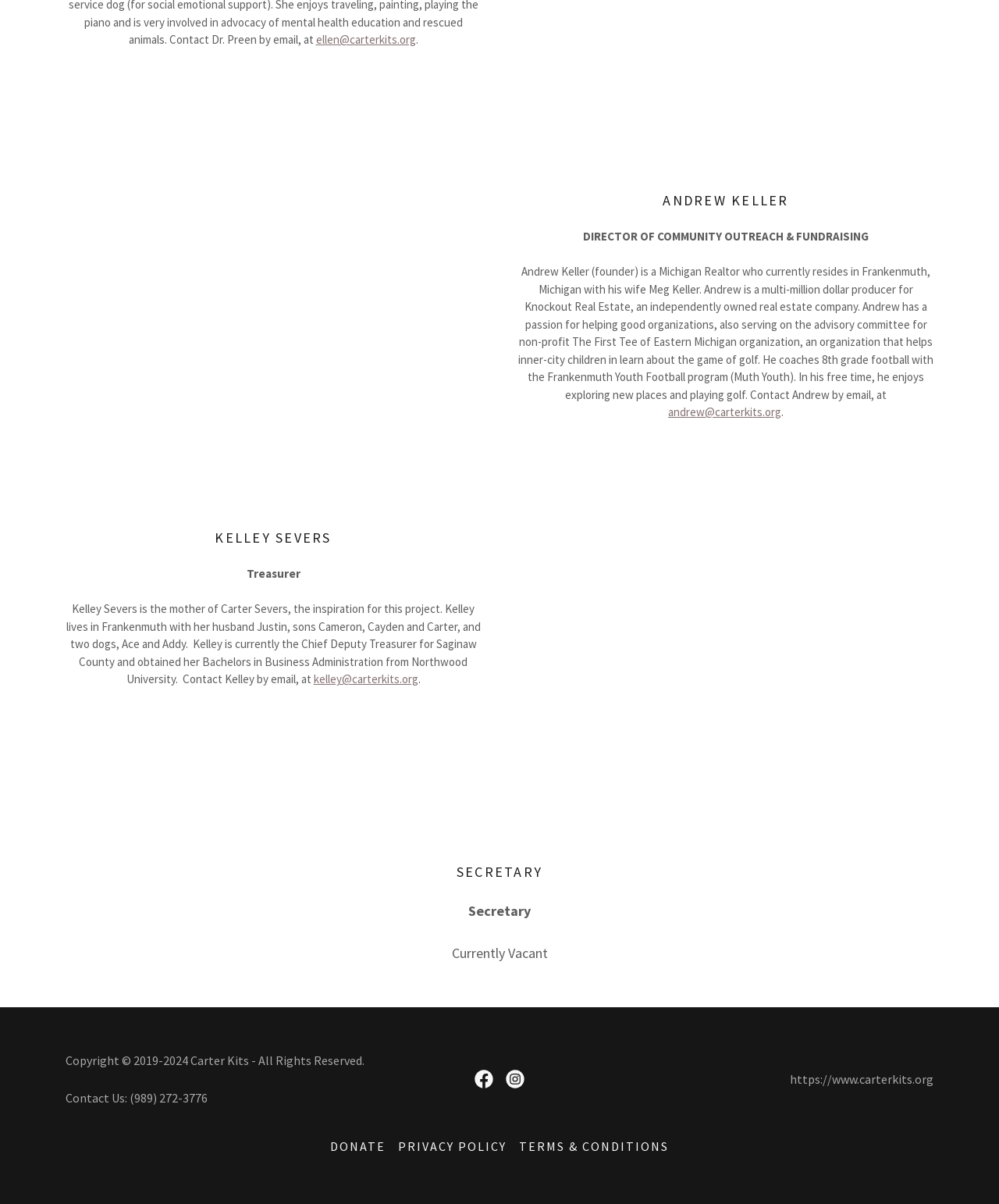Identify the coordinates of the bounding box for the element described below: "Privacy Policy". Return the coordinates as four float numbers between 0 and 1: [left, top, right, bottom].

[0.392, 0.94, 0.513, 0.964]